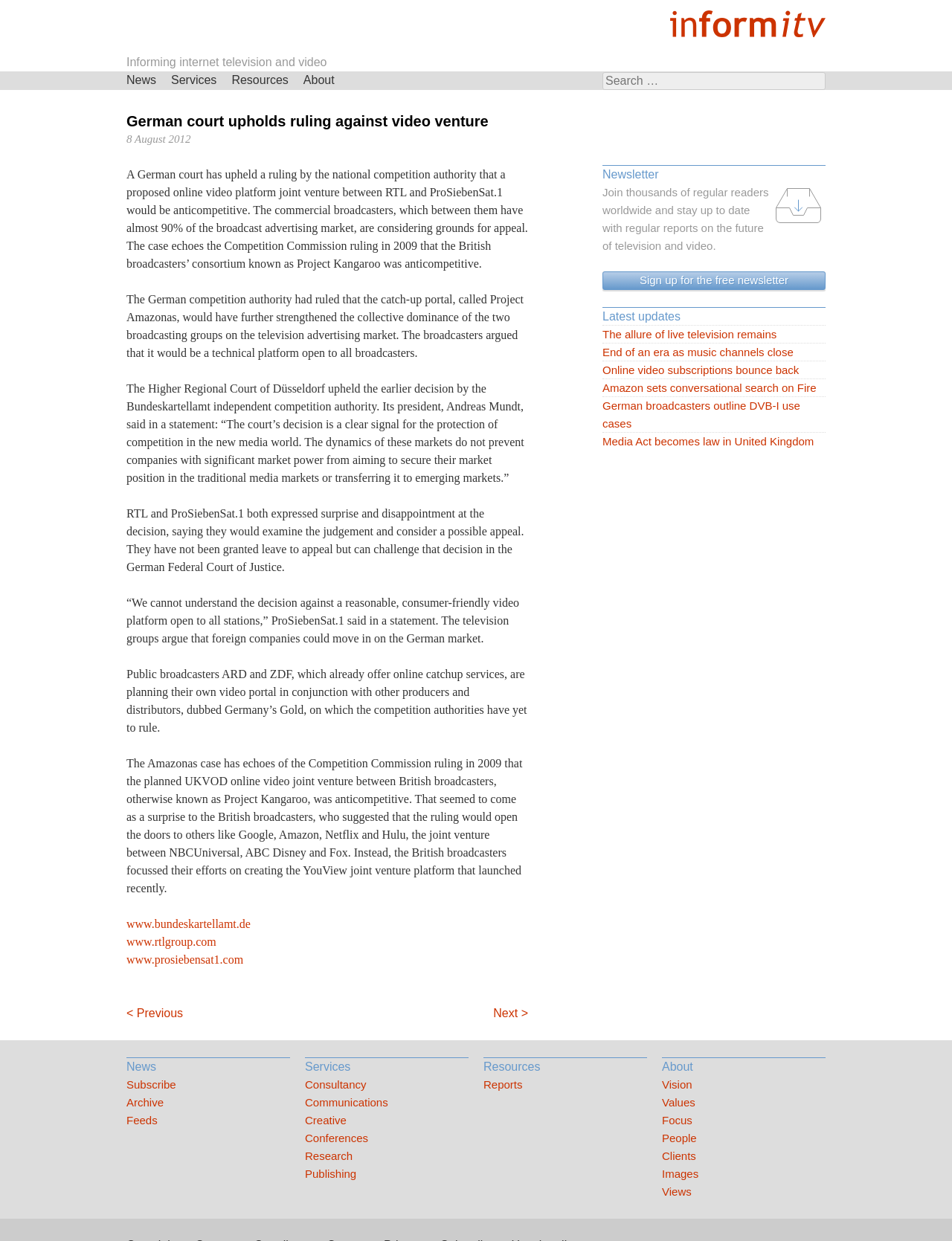Highlight the bounding box of the UI element that corresponds to this description: "•News Center".

None